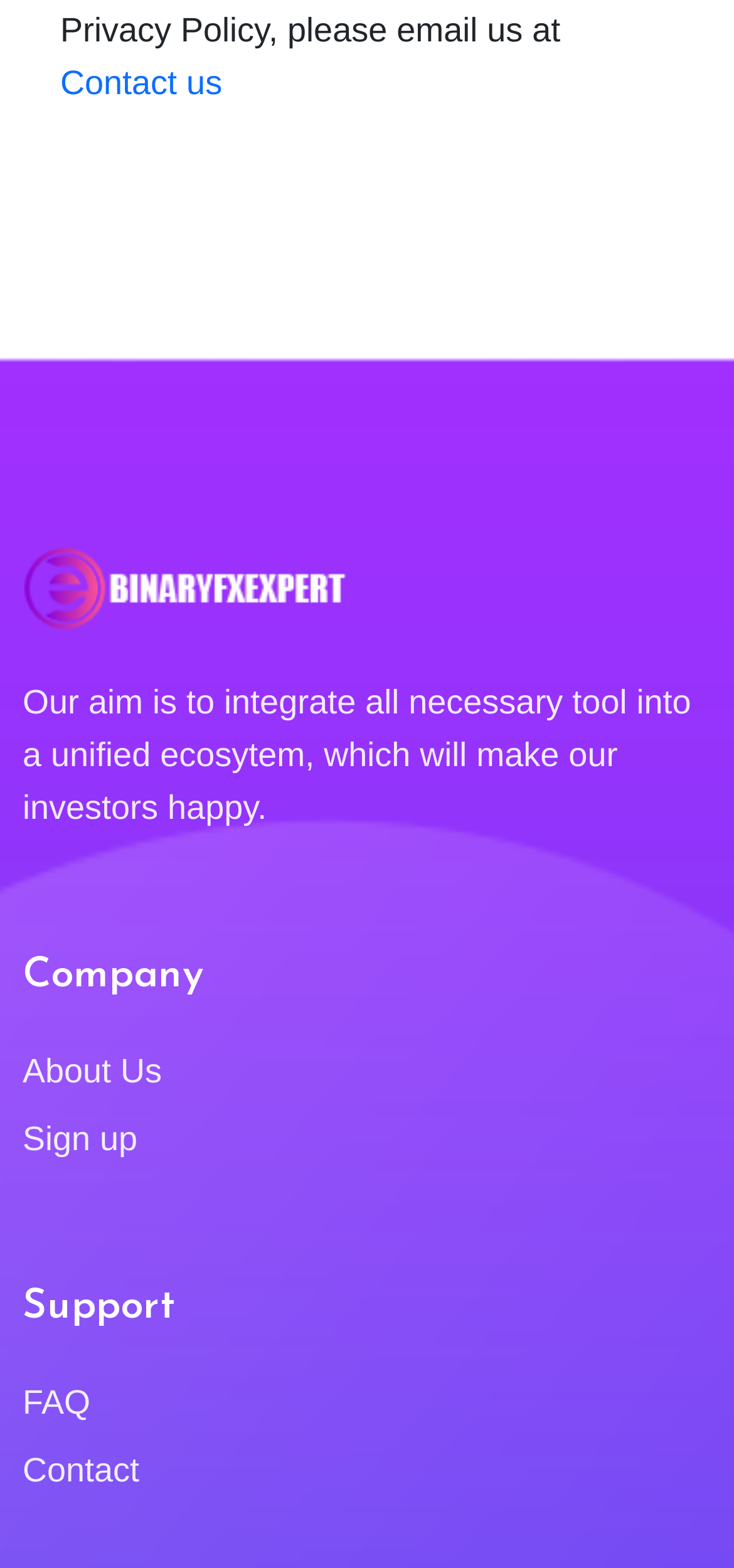What is the last link under the 'Support' heading?
Examine the image and give a concise answer in one word or a short phrase.

Contact